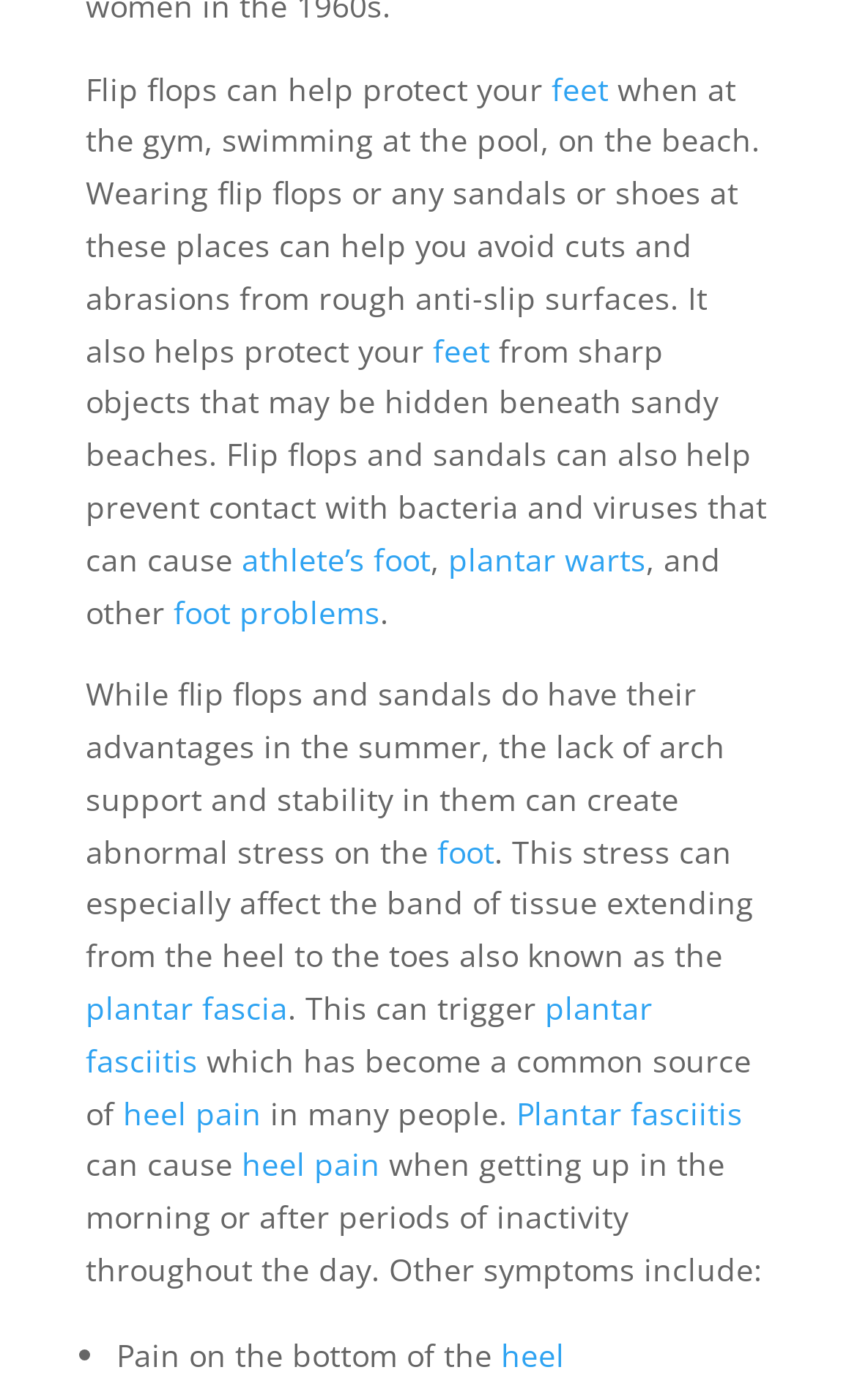For the following element description, predict the bounding box coordinates in the format (top-left x, top-left y, bottom-right x, bottom-right y). All values should be floating point numbers between 0 and 1. Description: Browse All Categories

None